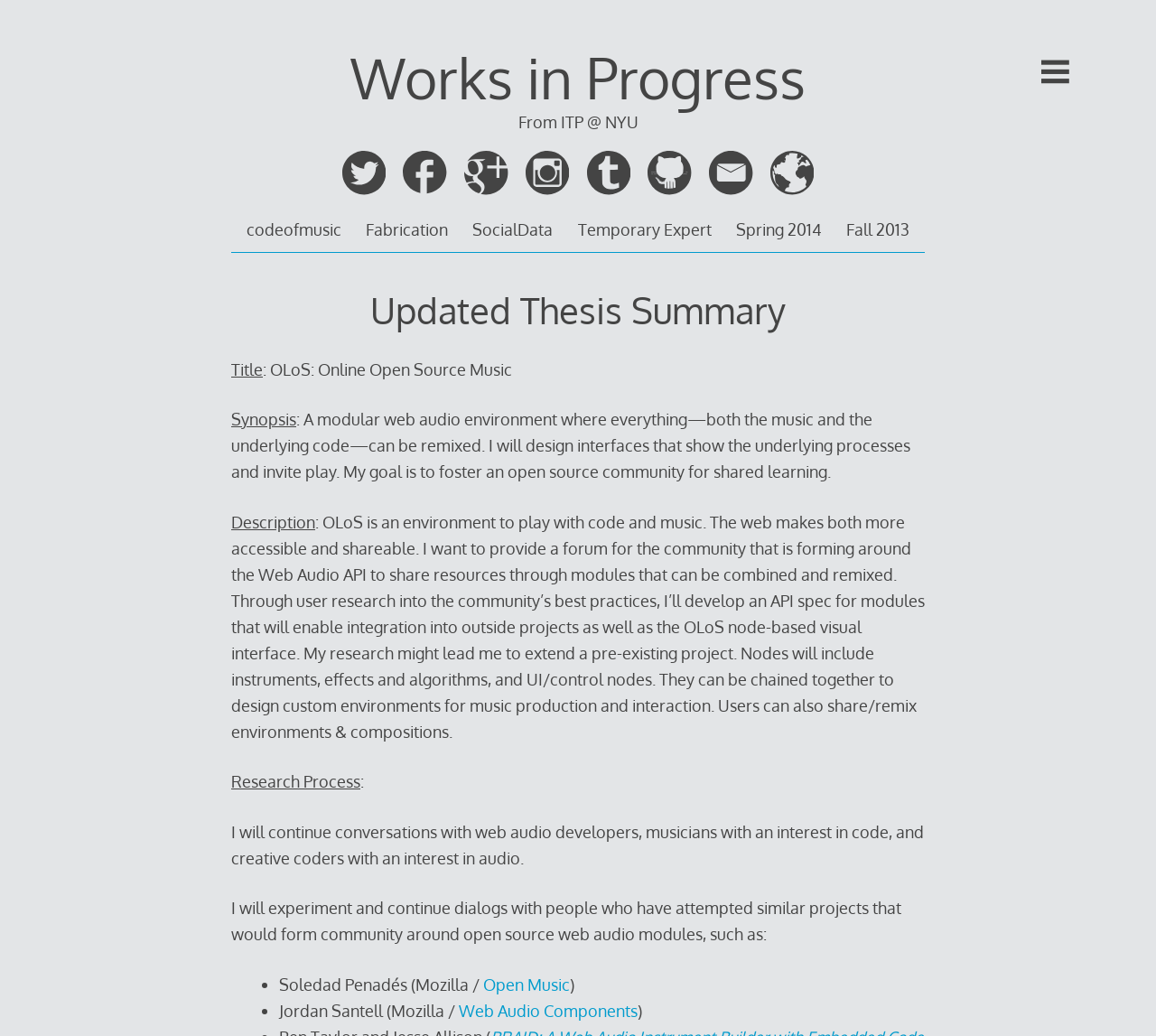Identify the bounding box coordinates for the region to click in order to carry out this instruction: "Click the 'Works in Progress' link". Provide the coordinates using four float numbers between 0 and 1, formatted as [left, top, right, bottom].

[0.303, 0.041, 0.697, 0.109]